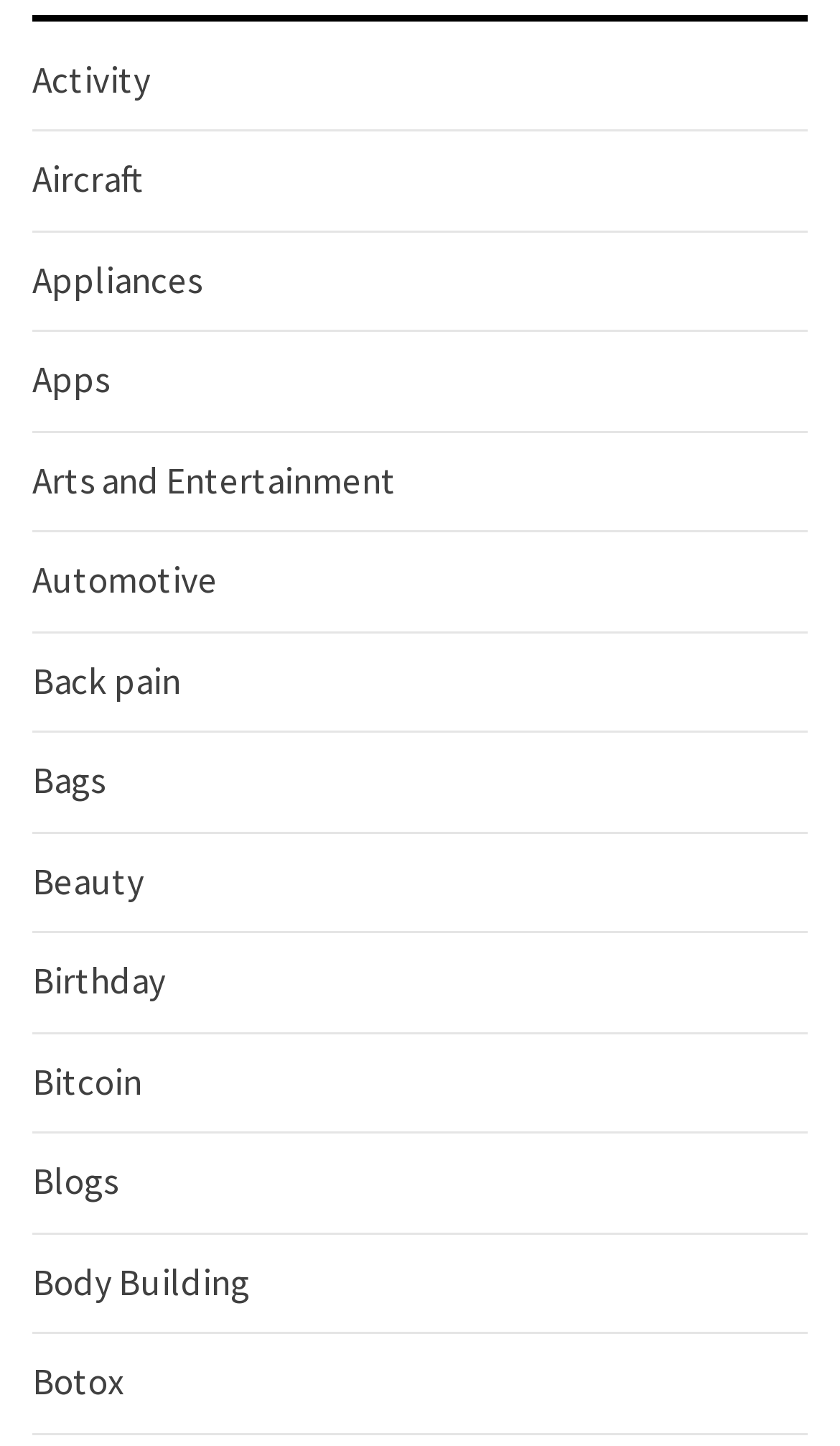Find the bounding box coordinates for the element described here: "Bitcoin".

[0.038, 0.731, 0.169, 0.764]